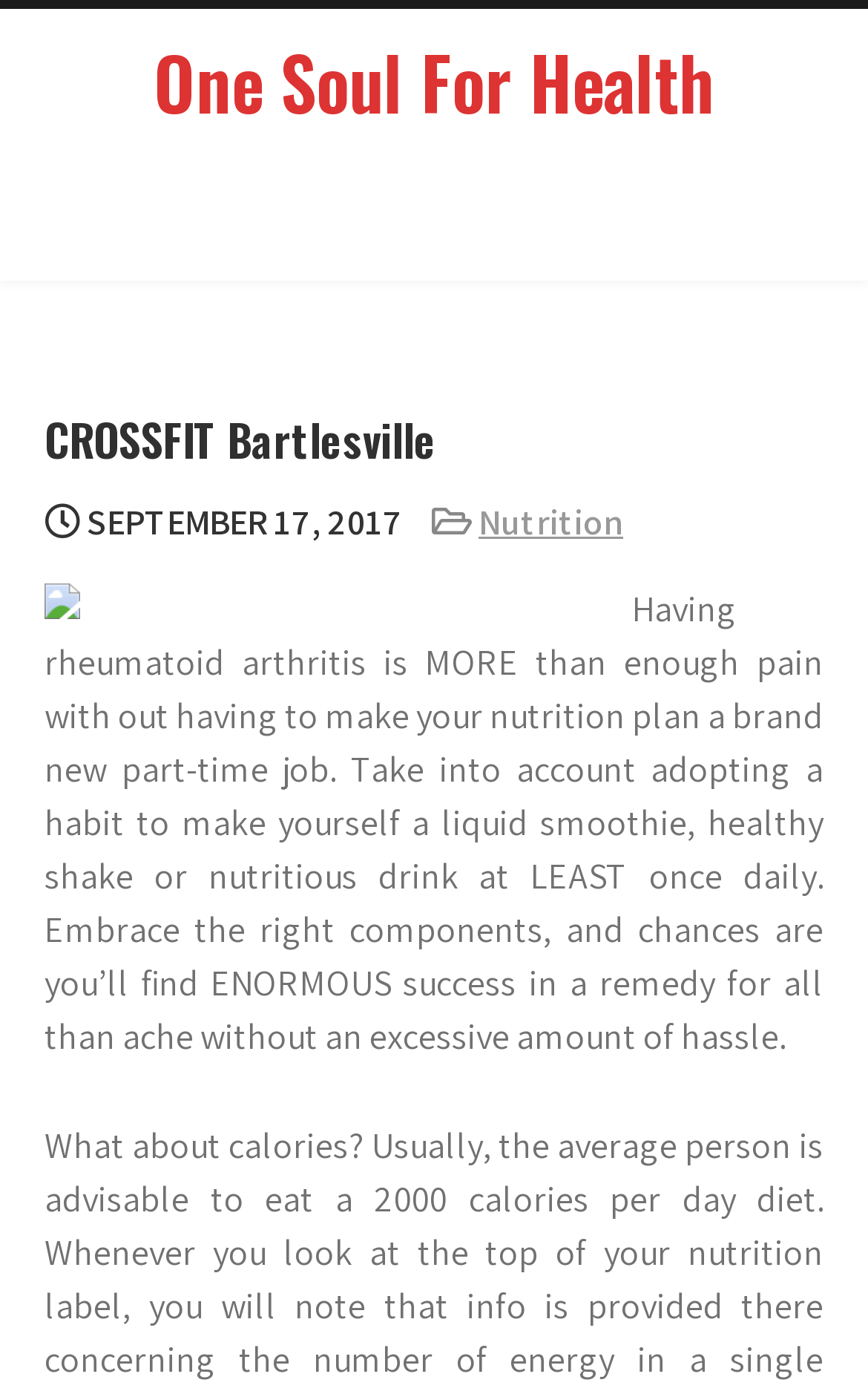Extract the primary headline from the webpage and present its text.

One Soul For Health